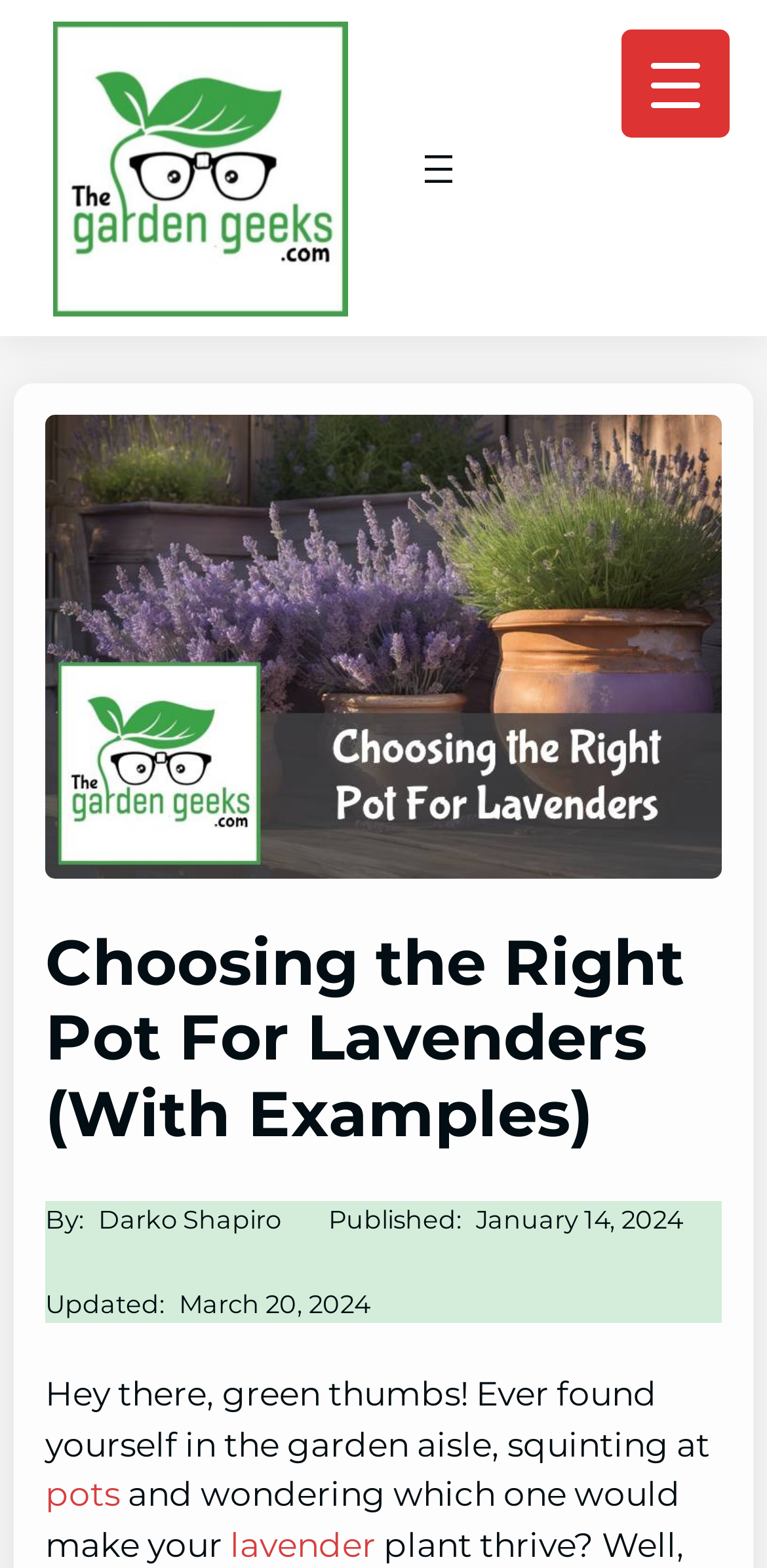When was this article published?
Please provide a comprehensive answer based on the details in the screenshot.

I found the publication date by looking at the text 'Published:' which is followed by the date 'January 14, 2024'.